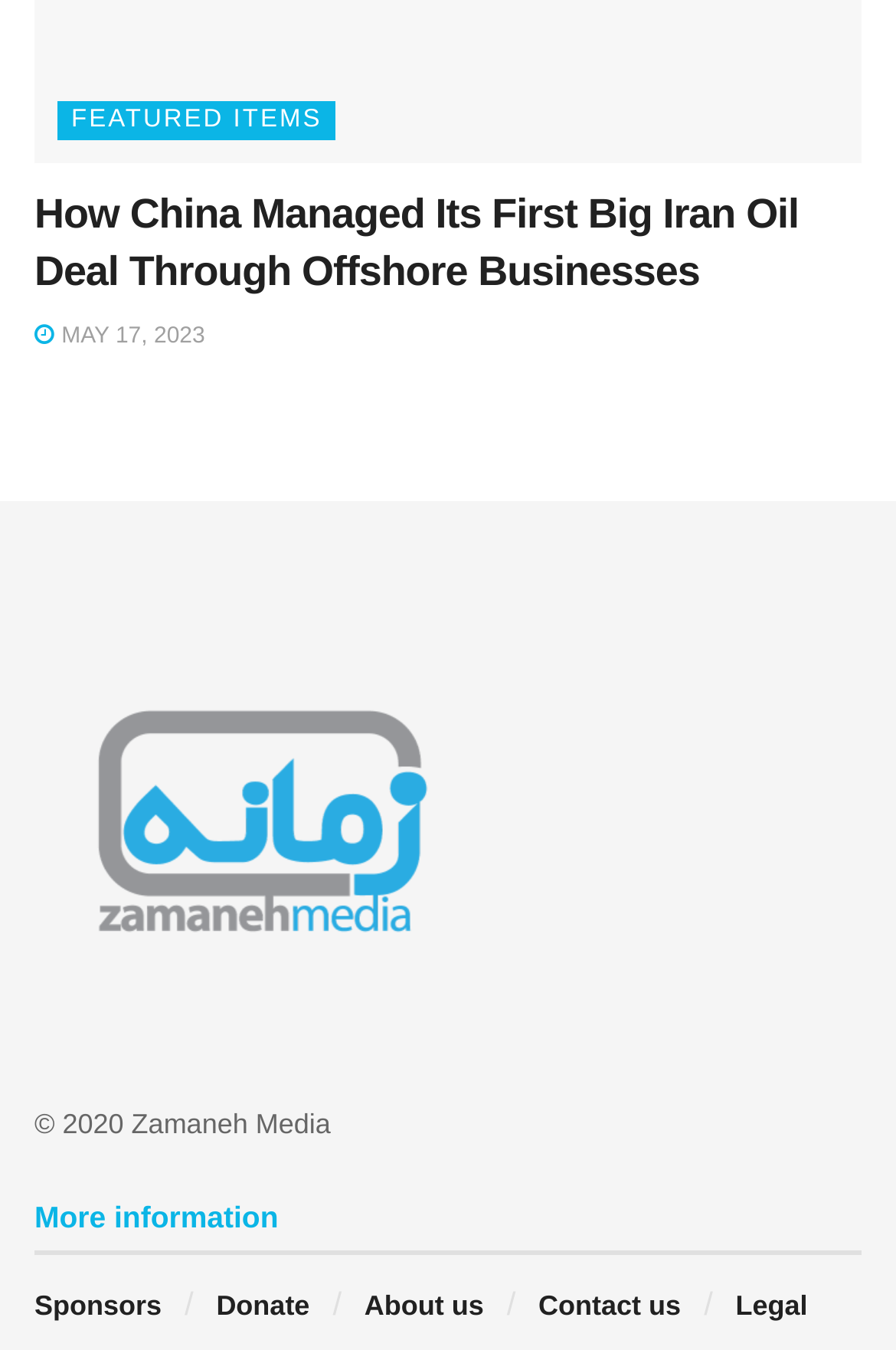Using the element description May 17, 2023, predict the bounding box coordinates for the UI element. Provide the coordinates in (top-left x, top-left y, bottom-right x, bottom-right y) format with values ranging from 0 to 1.

[0.038, 0.24, 0.229, 0.259]